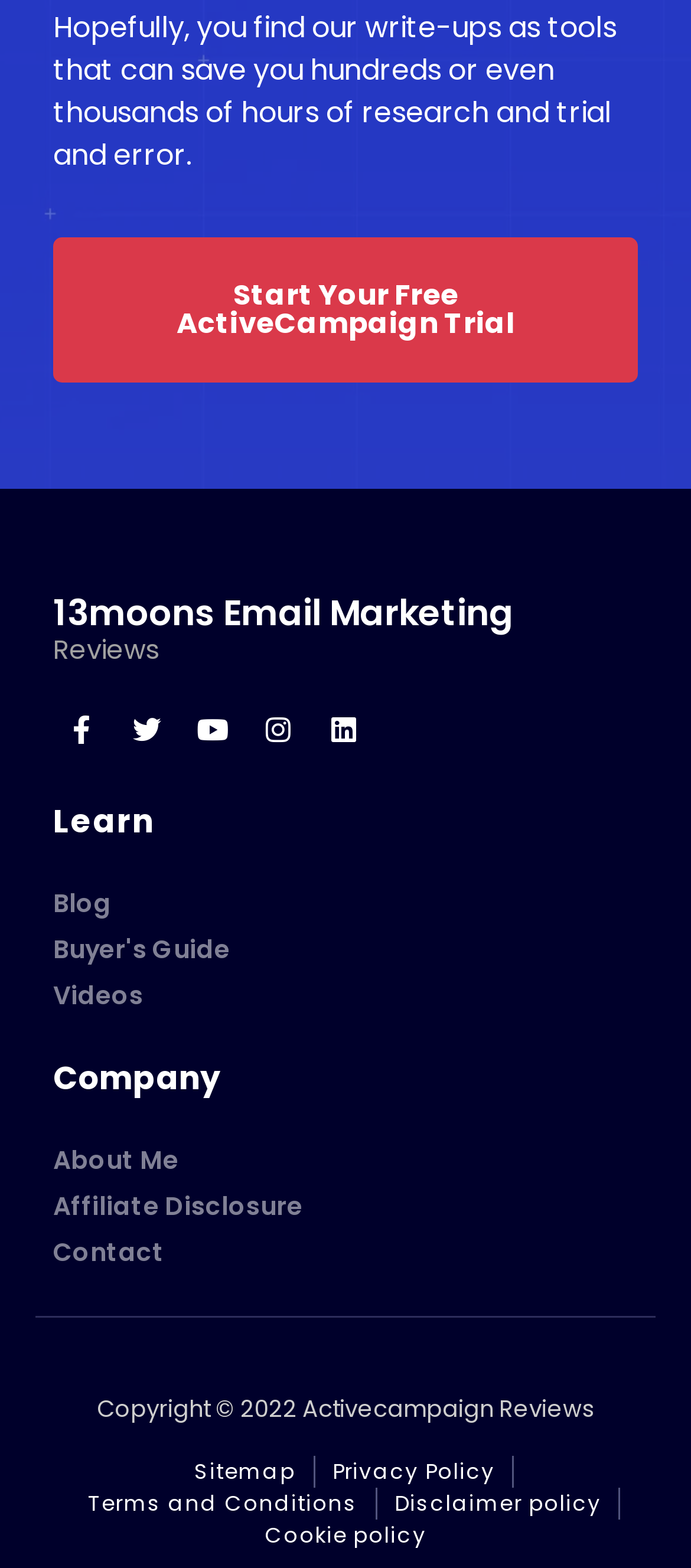Locate the bounding box coordinates of the clickable area needed to fulfill the instruction: "Read the blog".

[0.077, 0.565, 0.923, 0.589]